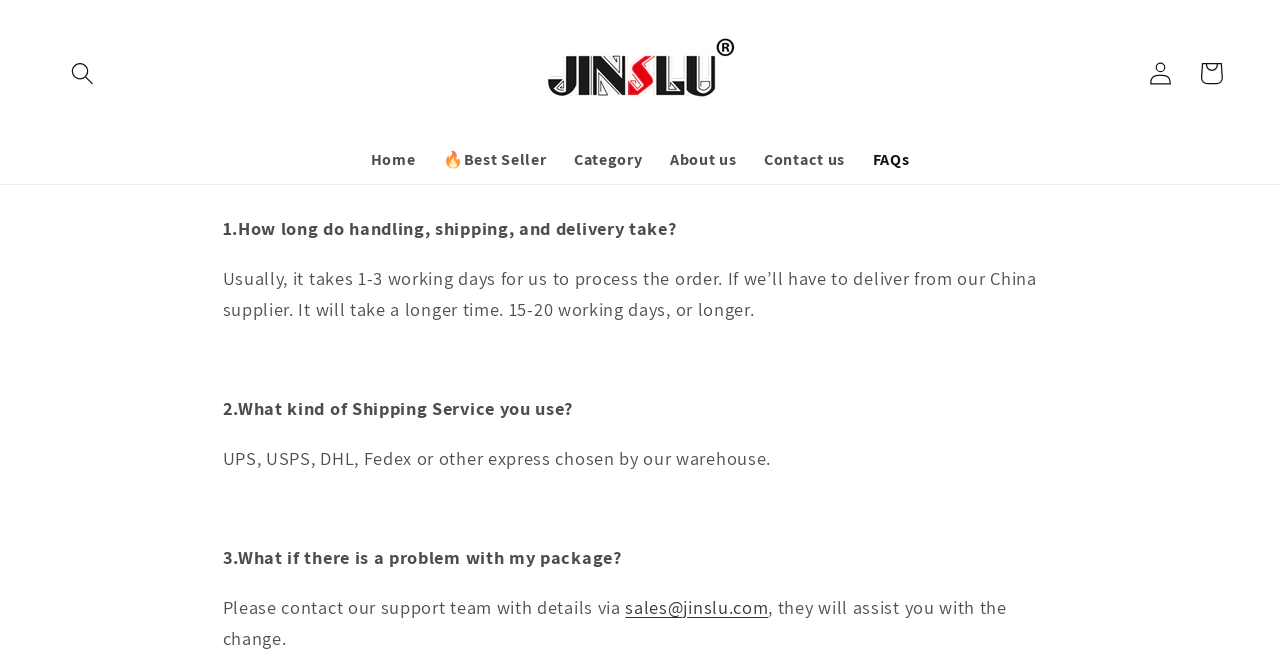Review the image closely and give a comprehensive answer to the question: How many links are there in the top navigation menu?

I counted the links in the top navigation menu, which are Home, Best Seller, Category, About us, Contact us, and FAQs.